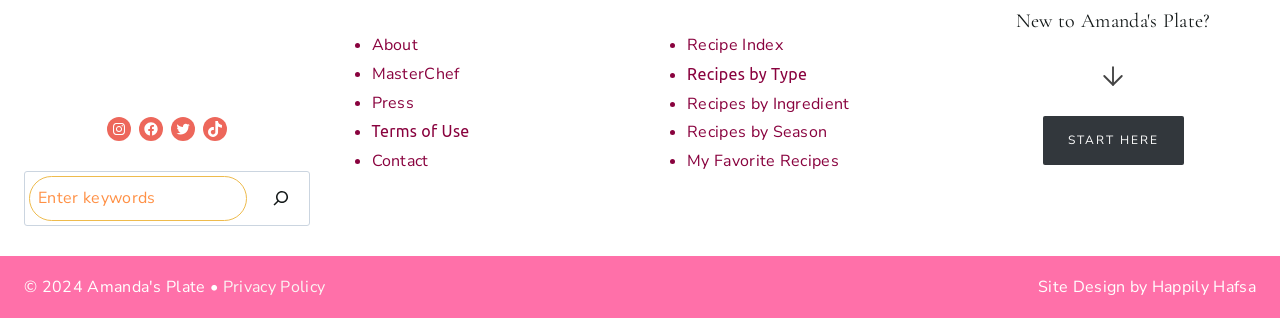Kindly provide the bounding box coordinates of the section you need to click on to fulfill the given instruction: "Browse 'Flowers by Post'".

None